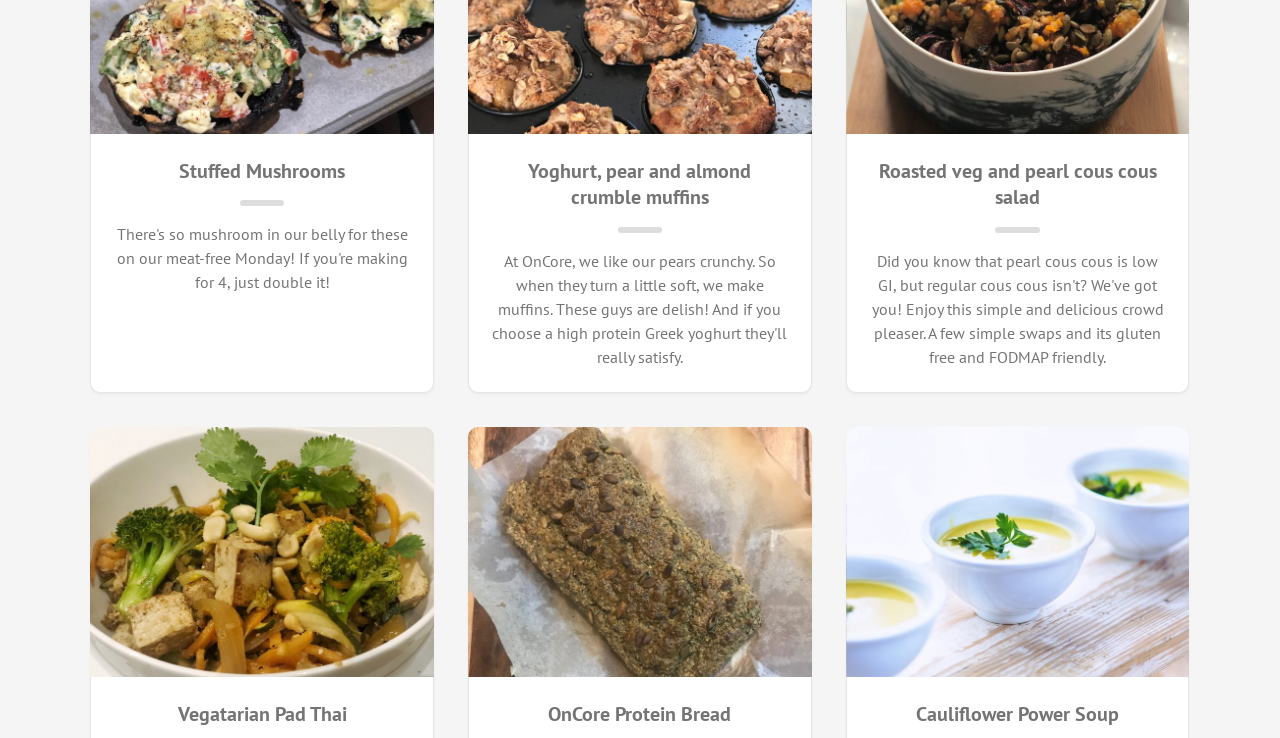Find the bounding box coordinates of the clickable area that will achieve the following instruction: "view Yoghurt, pear and almond crumble muffins".

[0.384, 0.214, 0.615, 0.286]